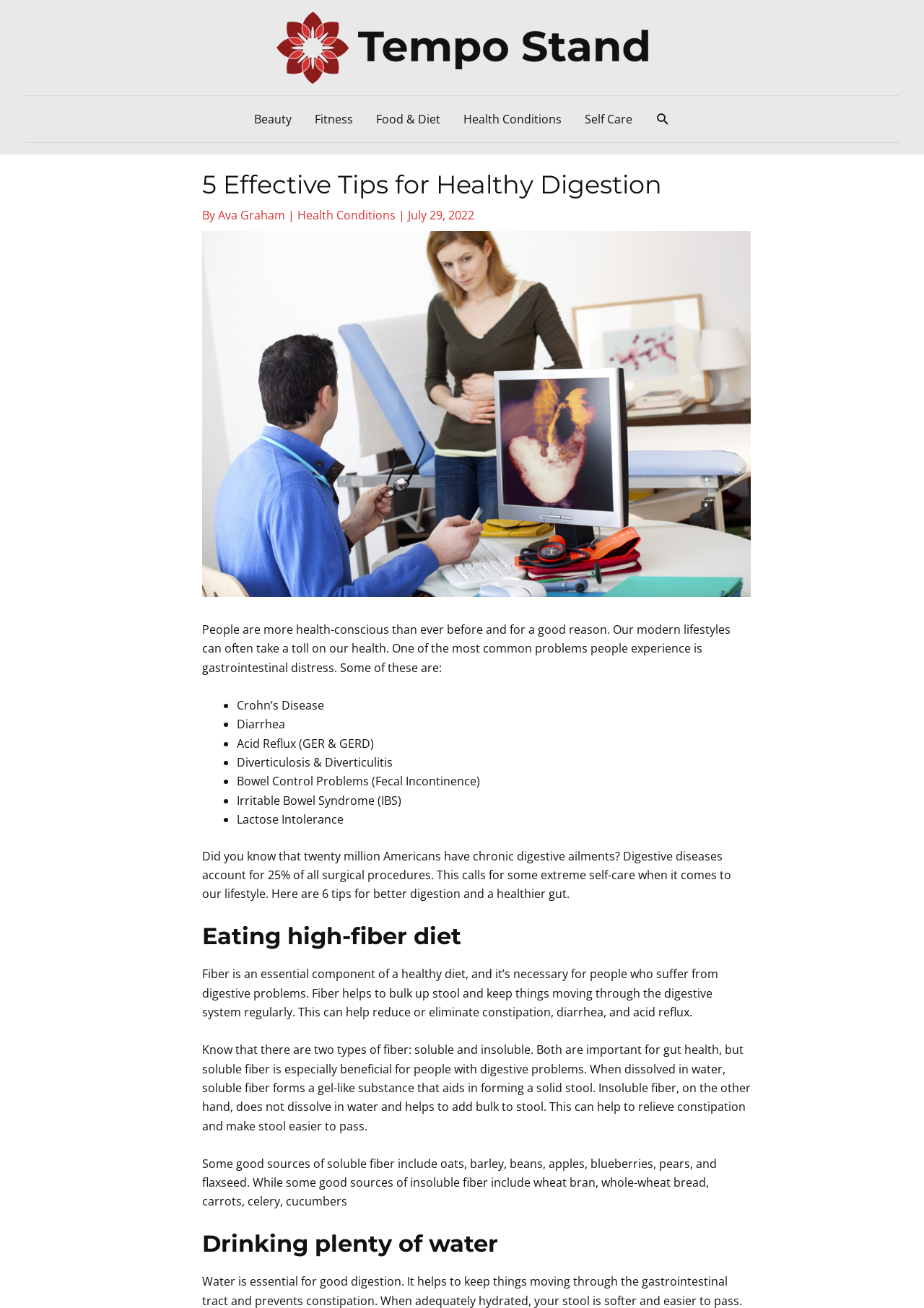What is the percentage of surgical procedures attributed to digestive diseases?
Please describe in detail the information shown in the image to answer the question.

According to the article, digestive diseases account for 25% of all surgical procedures, which is mentioned in the paragraph that starts with 'Did you know that twenty million Americans have chronic digestive ailments?'.